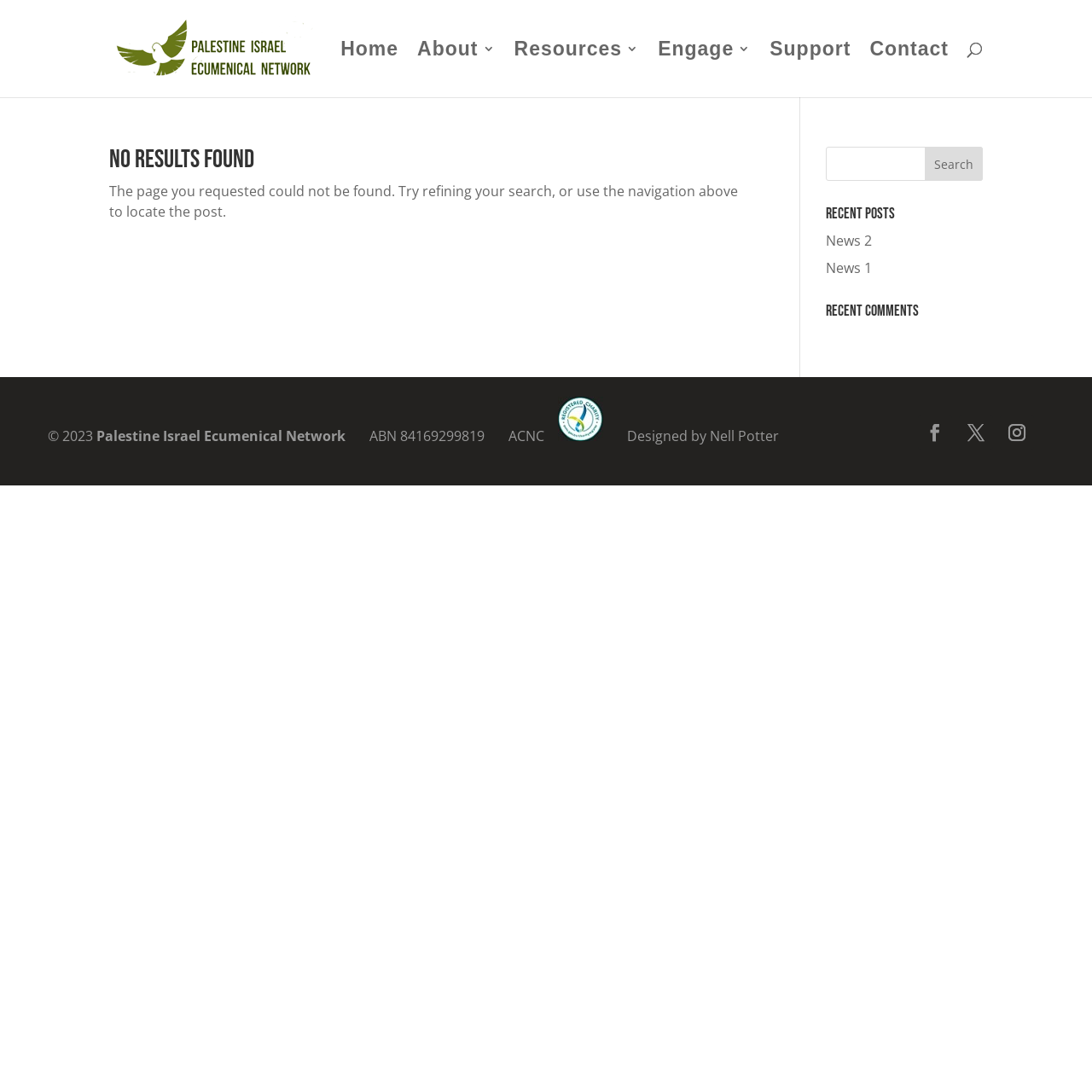How many recent posts are listed?
Please answer the question with a single word or phrase, referencing the image.

2